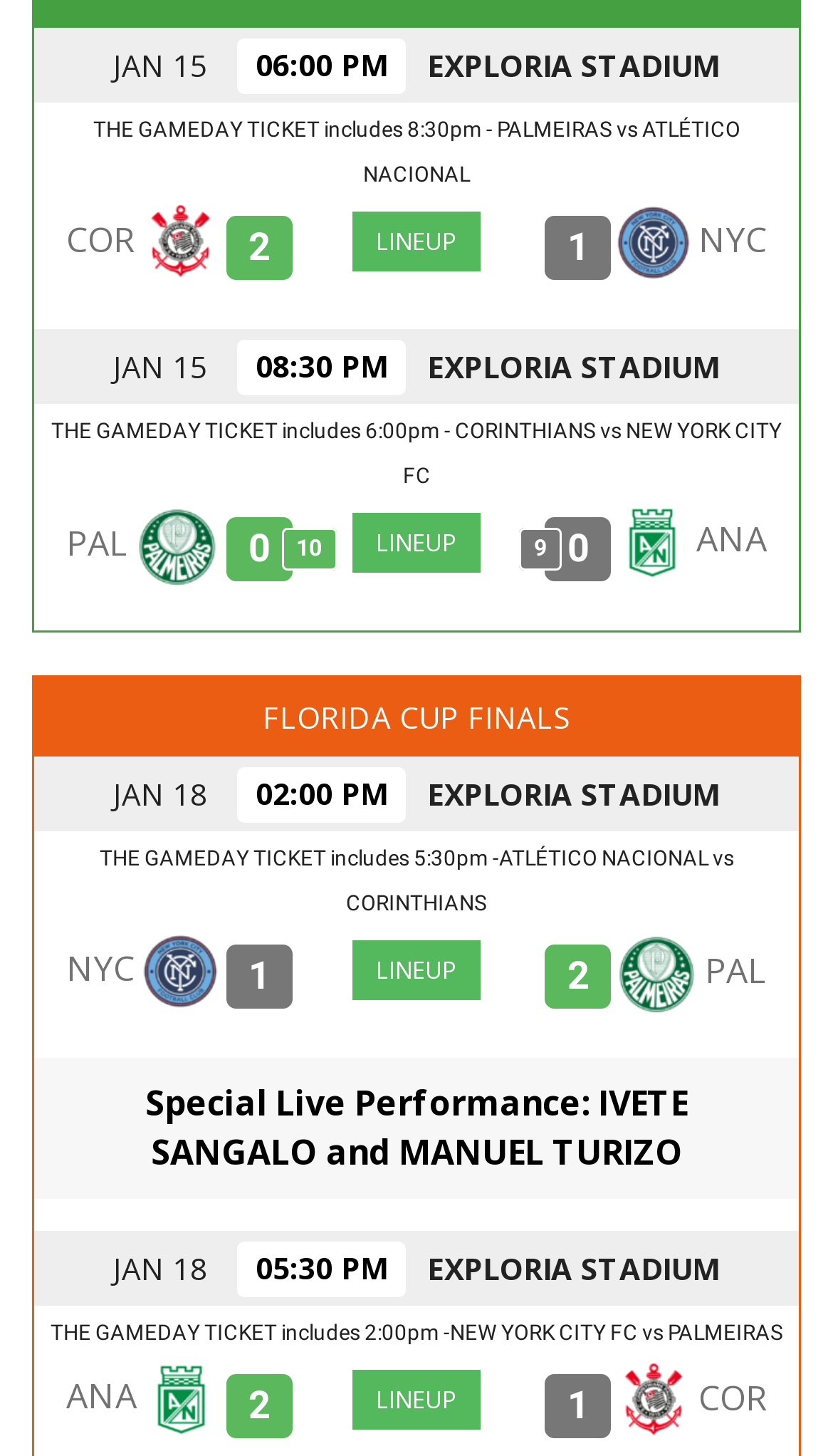Using the element description Beech Hardwood Lumber, predict the bounding box coordinates for the UI element. Provide the coordinates in (top-left x, top-left y, bottom-right x, bottom-right y) format with values ranging from 0 to 1.

None